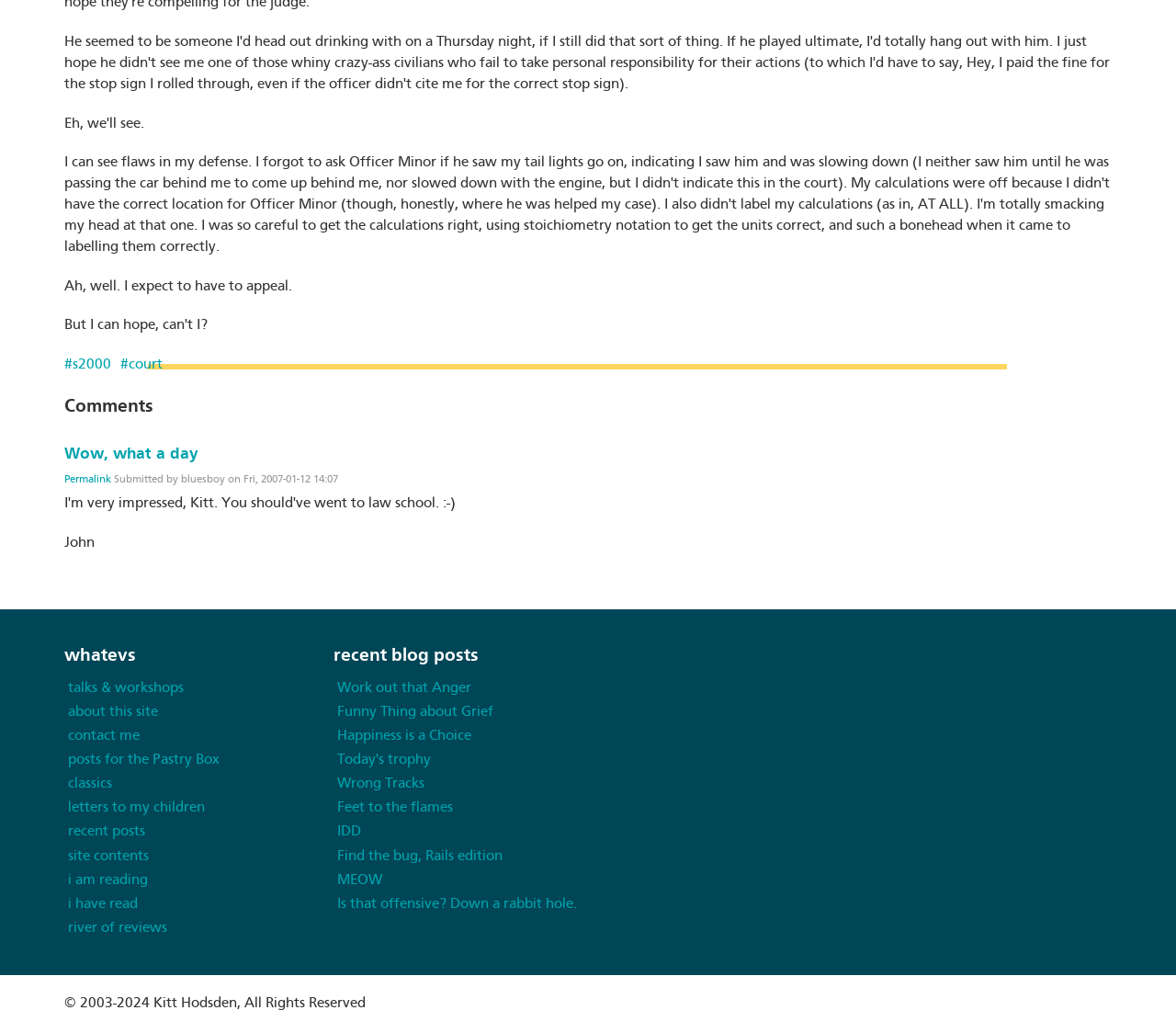Determine the bounding box coordinates for the region that must be clicked to execute the following instruction: "Visit the 'talks & workshops' page".

[0.058, 0.66, 0.156, 0.674]